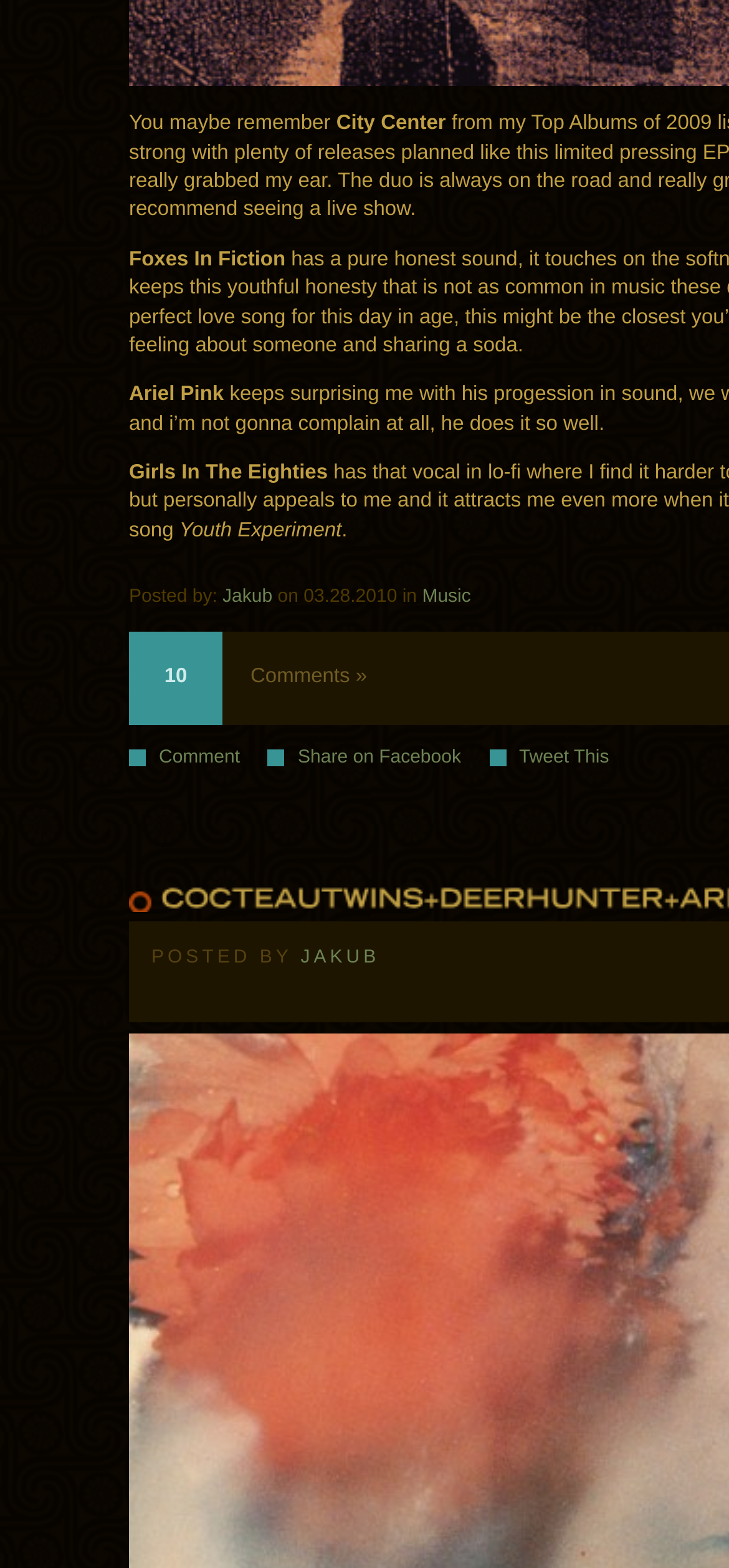Find the coordinates for the bounding box of the element with this description: "Share on Facebook".

[0.368, 0.474, 0.671, 0.492]